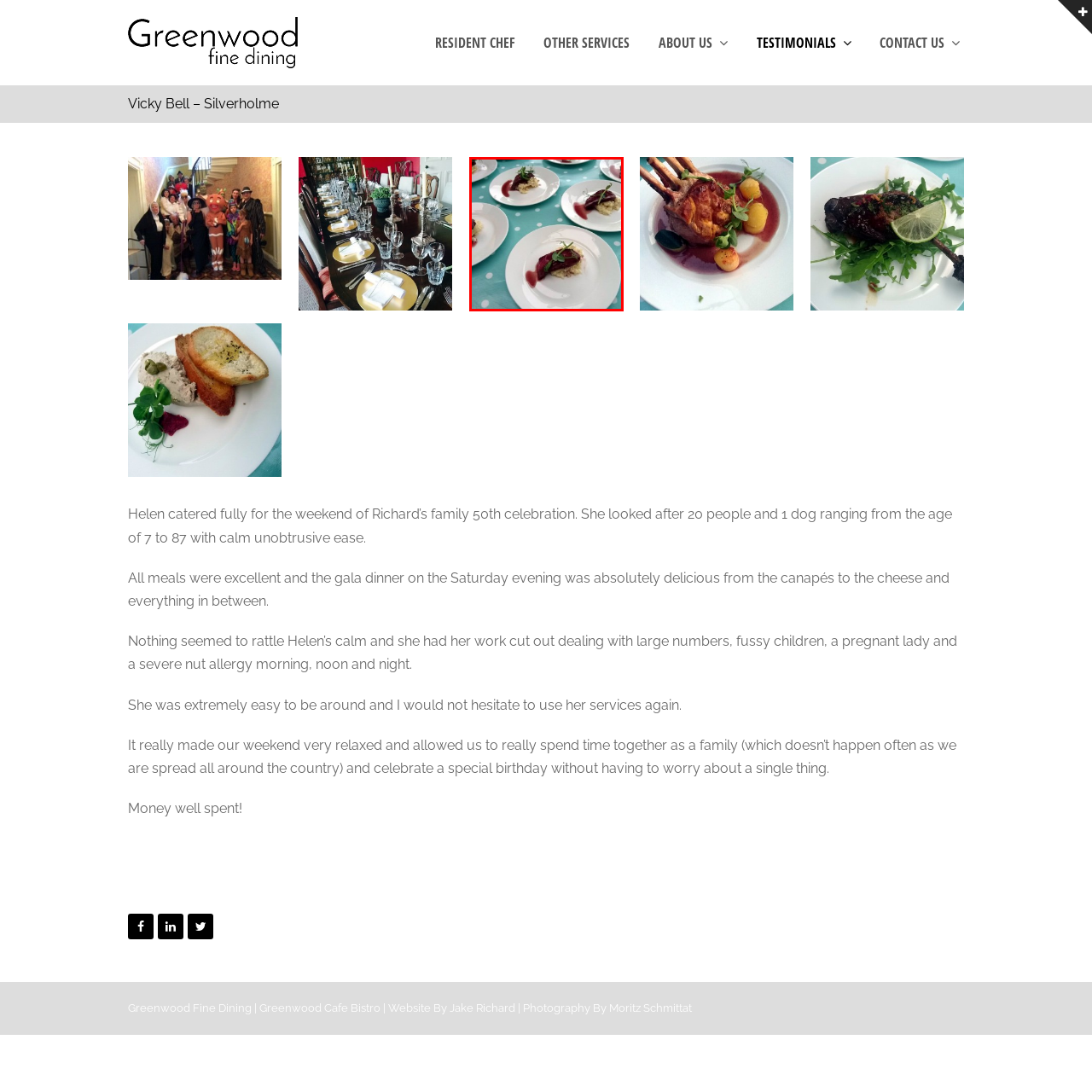Provide a comprehensive description of the image highlighted within the red bounding box.

This image showcases beautifully plated dishes from a fine dining experience at Greenwood Fine Dining, specifically highlighting a culinary creation by chef Vicky Bell at Silverholme. The plates are elegantly arranged and feature tender pieces of meat, artfully garnished with fresh greens and accompanied by a vibrant sauce that adds a pop of color. The dishes are presented on a charming aqua blue tablecloth adorned with white polka dots, enhancing the visual appeal of the setting. This presentation exemplifies the attention to detail and culinary expertise that defines a memorable dining experience.